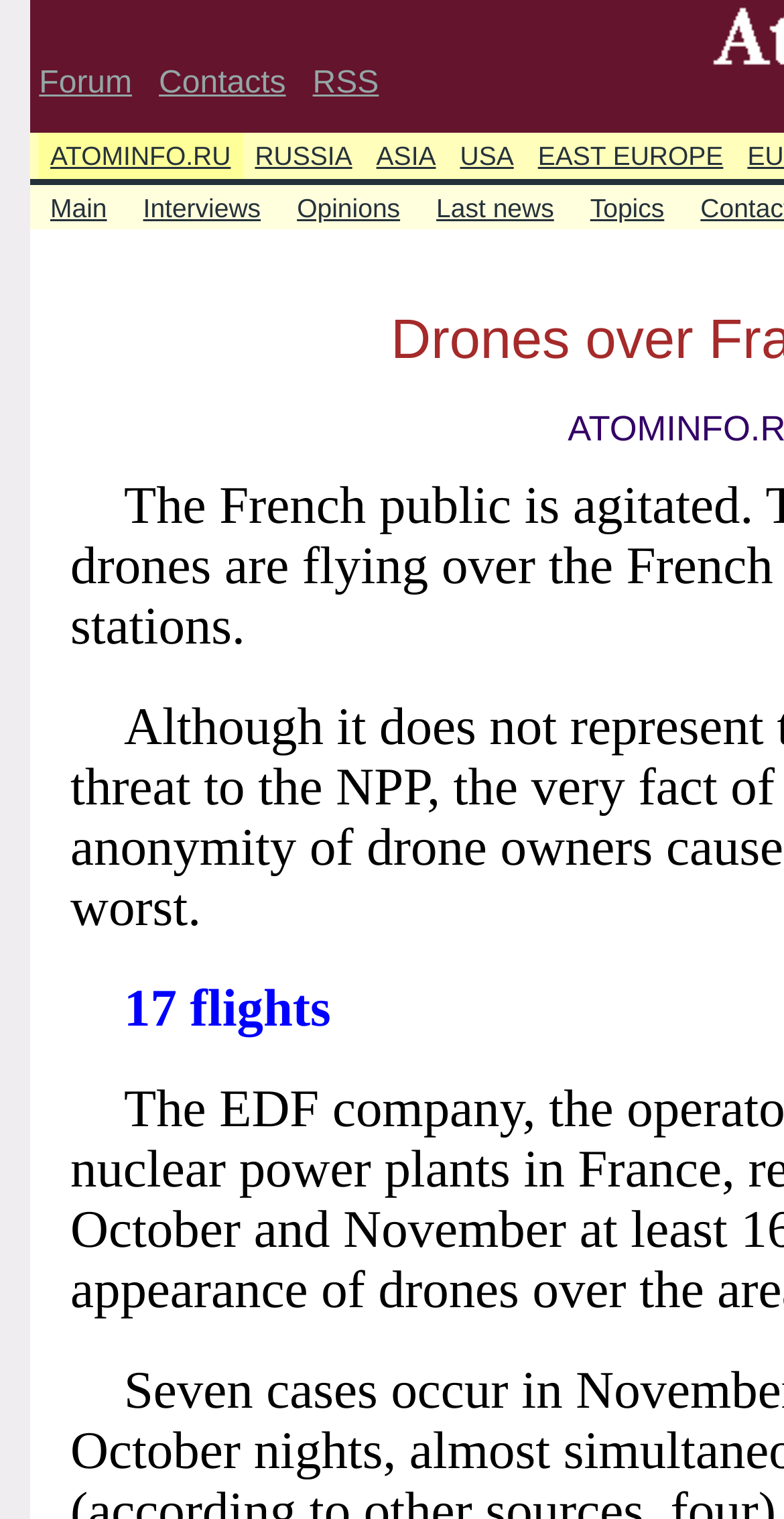Identify the bounding box coordinates of the region I need to click to complete this instruction: "read last news".

[0.541, 0.122, 0.722, 0.152]